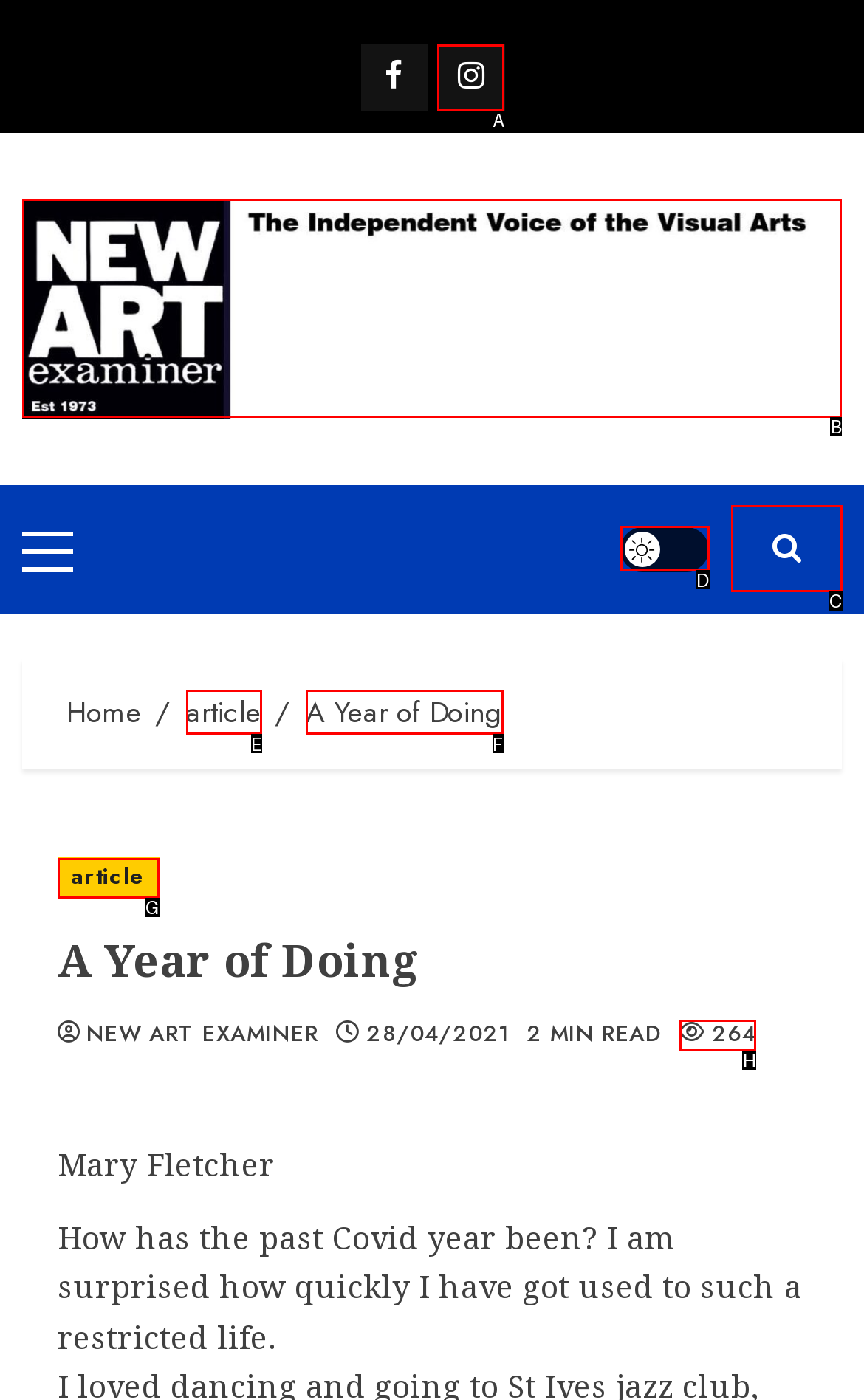Tell me which element should be clicked to achieve the following objective: visit New Art Examiner homepage
Reply with the letter of the correct option from the displayed choices.

B